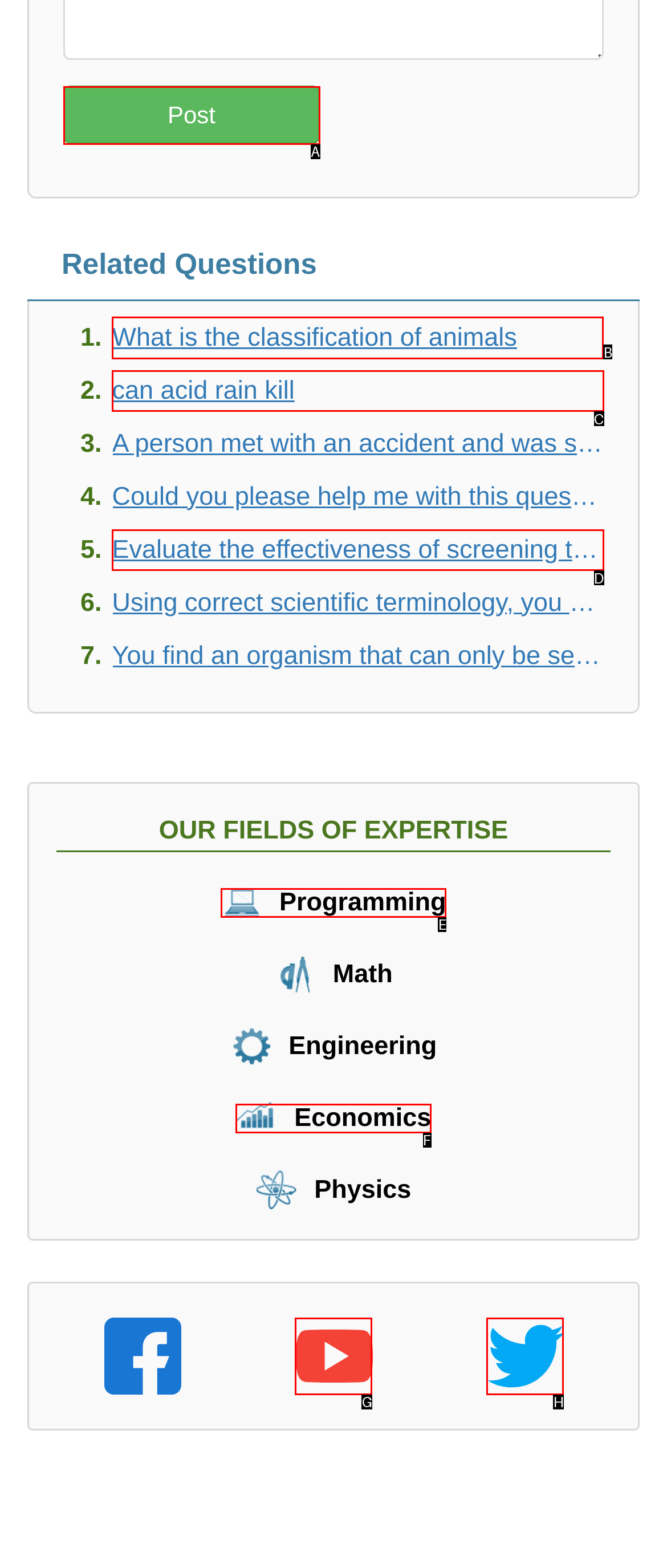Tell me which one HTML element I should click to complete the following task: View 'What is the classification of animals' Answer with the option's letter from the given choices directly.

B